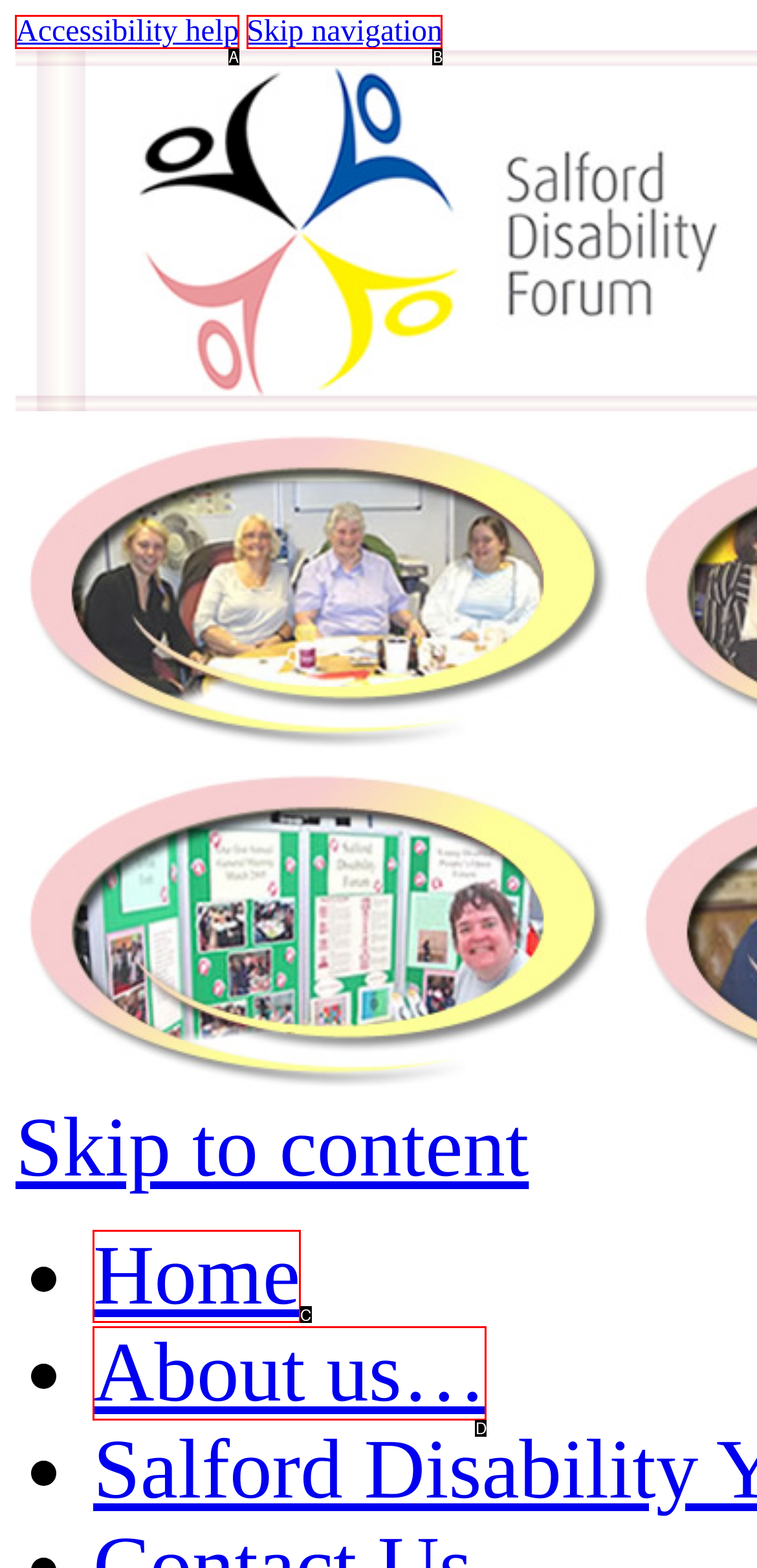From the description: Home, select the HTML element that fits best. Reply with the letter of the appropriate option.

C